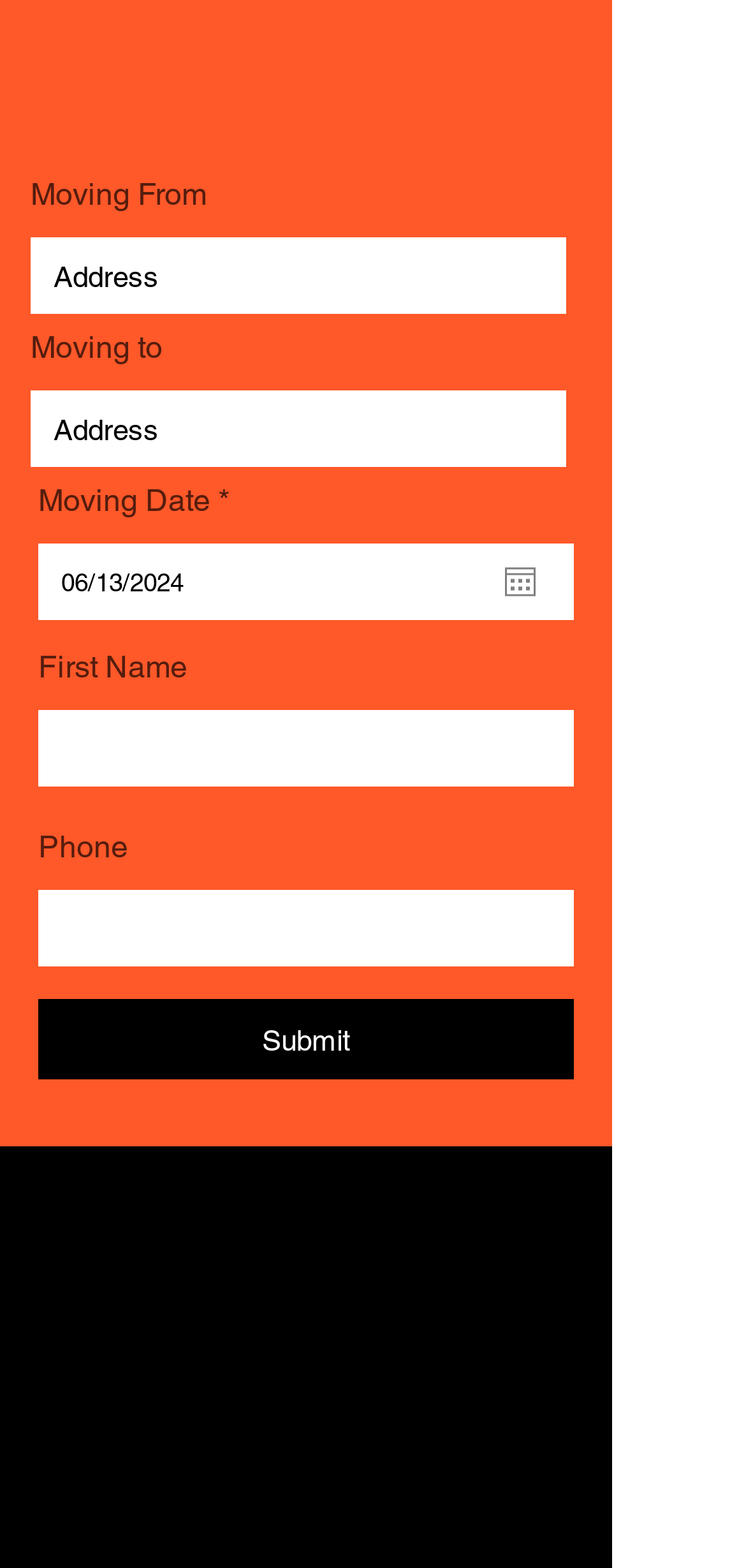What is the default moving date?
Can you give a detailed and elaborate answer to the question?

The default moving date can be found in the 'Moving Date' textbox, which is located below the 'Moving Date' static text. The value in this textbox is '06/13/2024'.